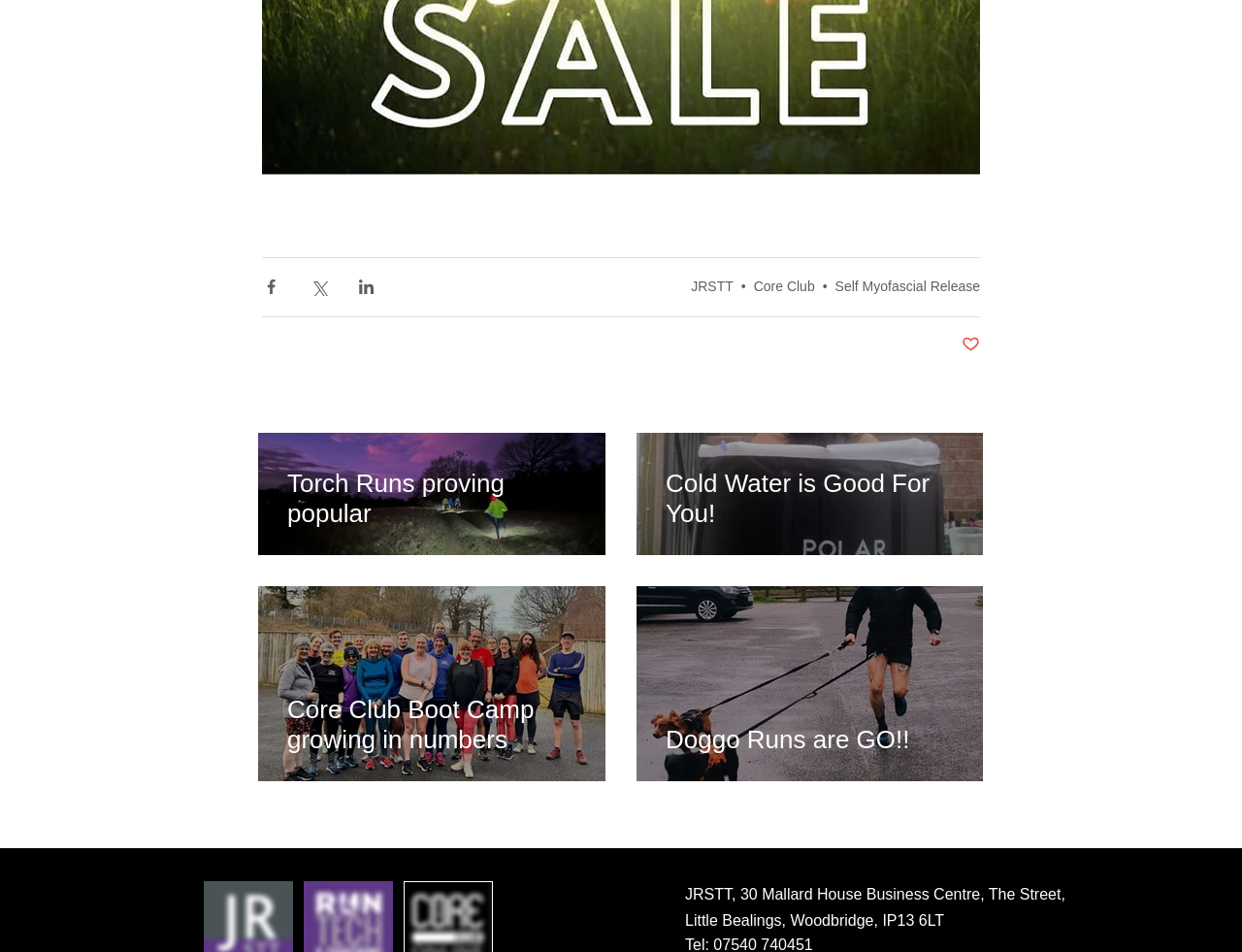Identify the bounding box coordinates for the element you need to click to achieve the following task: "Share the post via Facebook". Provide the bounding box coordinates as four float numbers between 0 and 1, in the form [left, top, right, bottom].

[0.211, 0.292, 0.226, 0.311]